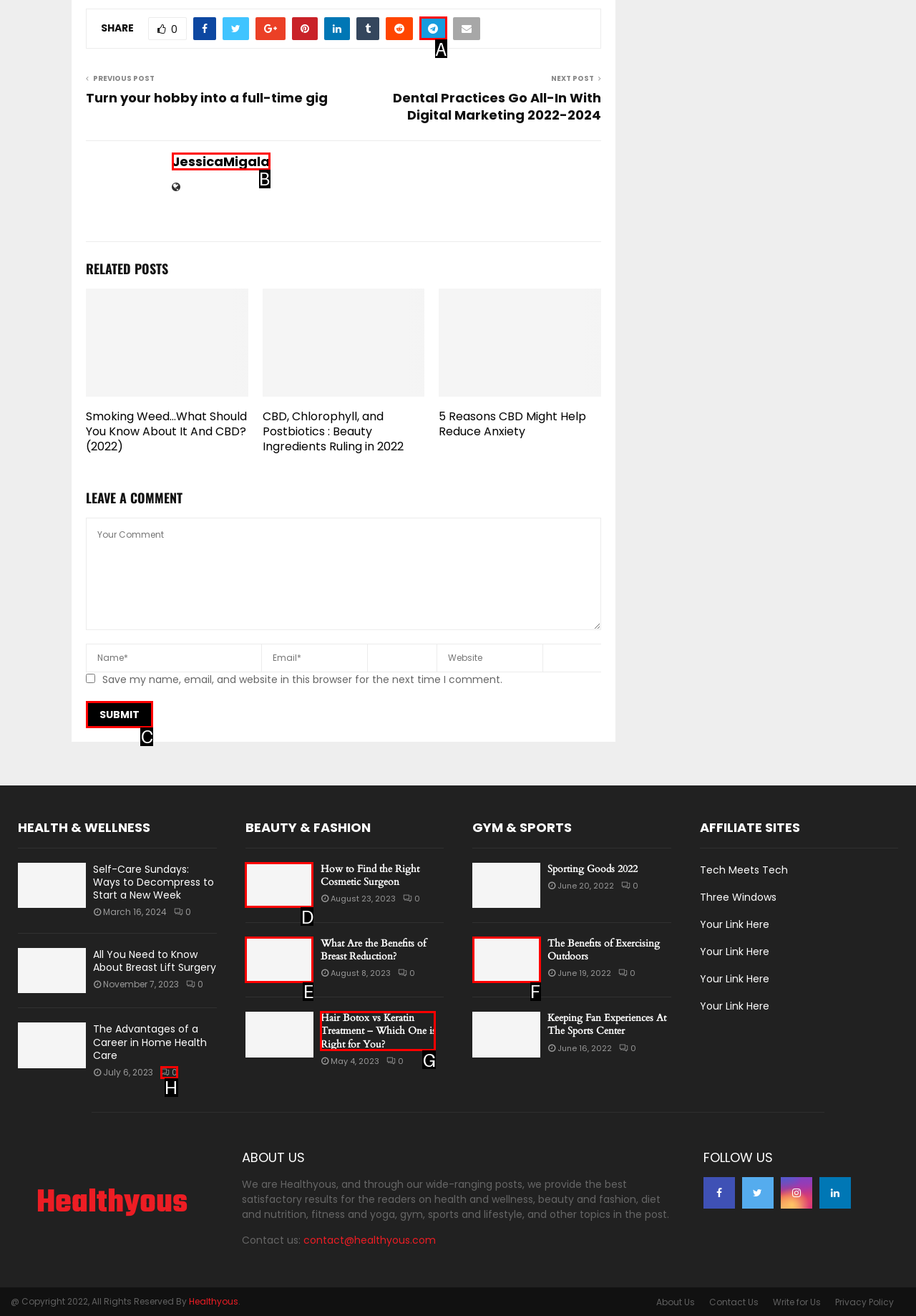Pick the option that should be clicked to perform the following task: Submit the comment
Answer with the letter of the selected option from the available choices.

C